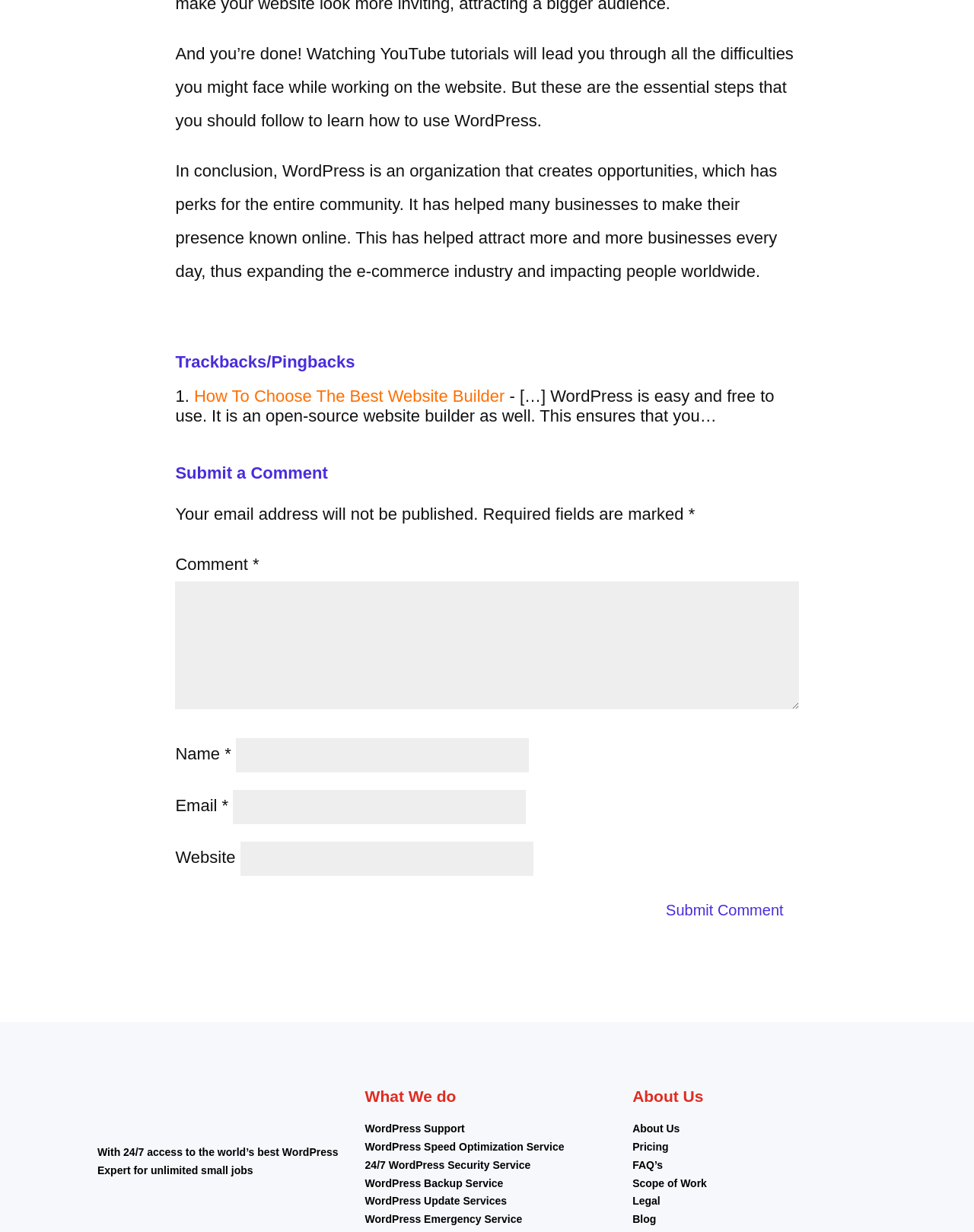Please predict the bounding box coordinates of the element's region where a click is necessary to complete the following instruction: "Click on 'How To Choose The Best Website Builder'". The coordinates should be represented by four float numbers between 0 and 1, i.e., [left, top, right, bottom].

[0.199, 0.314, 0.518, 0.329]